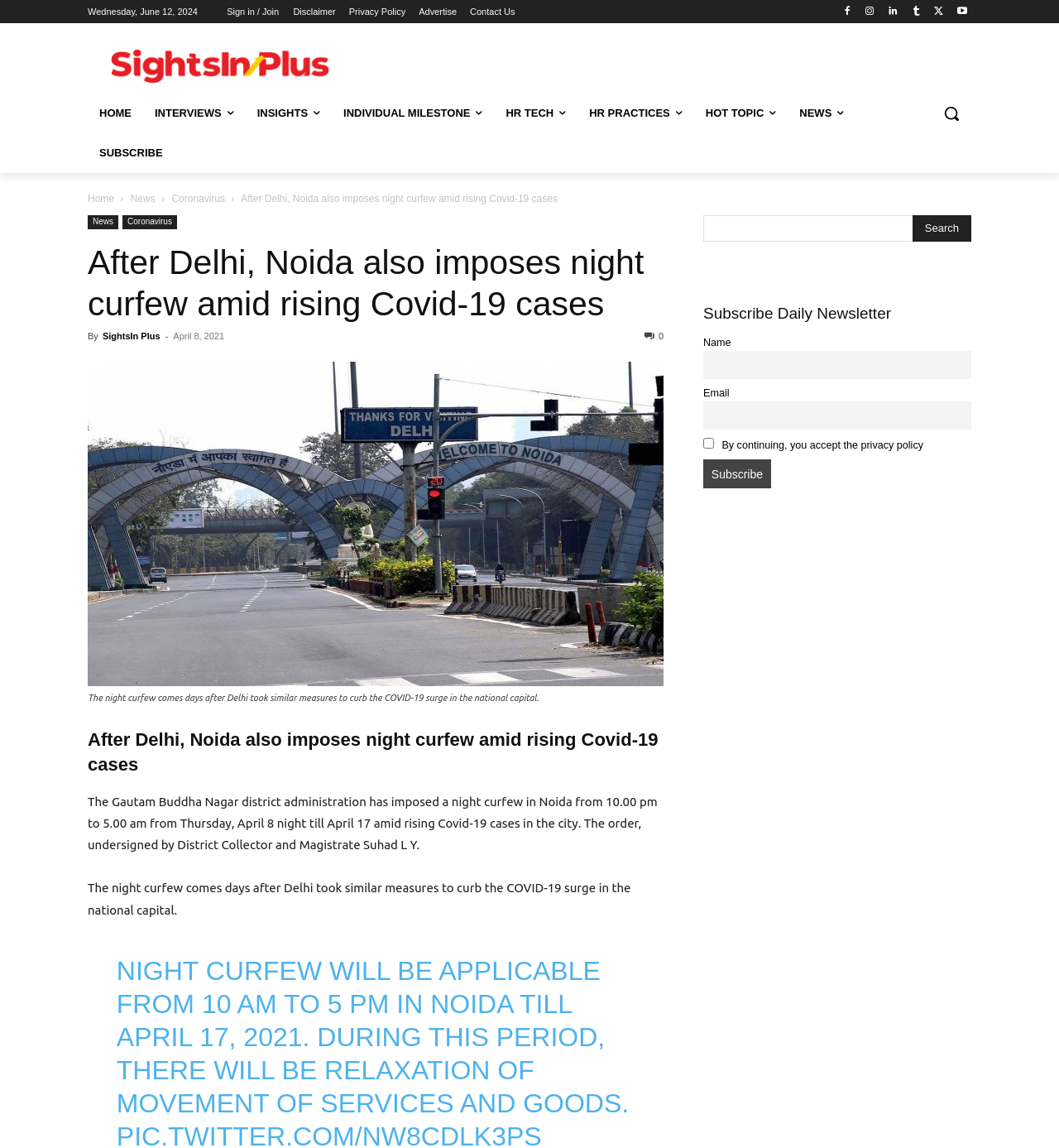Look at the image and write a detailed answer to the question: 
What is the current date?

The current date can be found at the top of the webpage, which is 'Wednesday, June 12, 2024'.